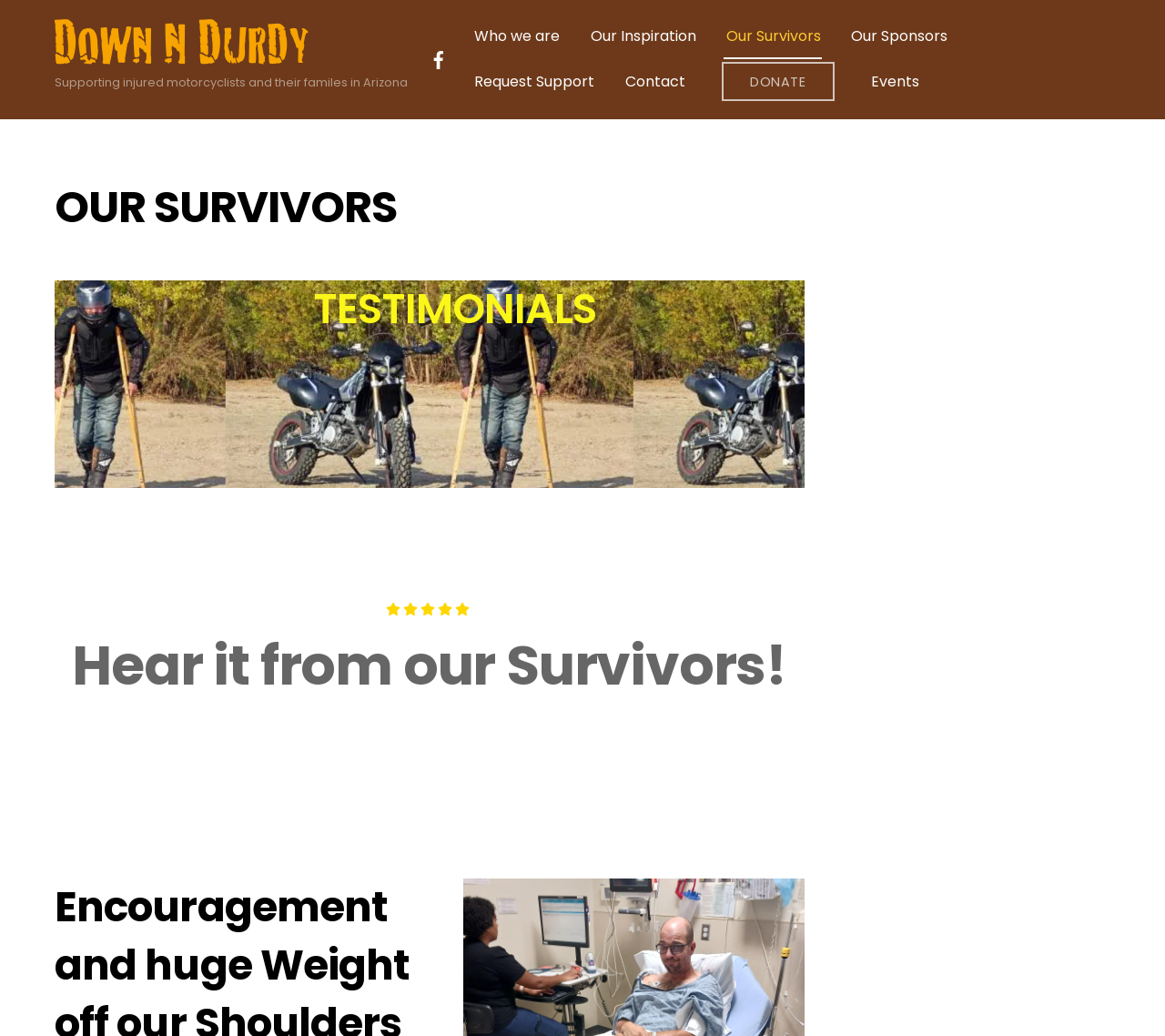Bounding box coordinates are specified in the format (top-left x, top-left y, bottom-right x, bottom-right y). All values are floating point numbers bounded between 0 and 1. Please provide the bounding box coordinate of the region this sentence describes: Request Support

[0.406, 0.057, 0.512, 0.101]